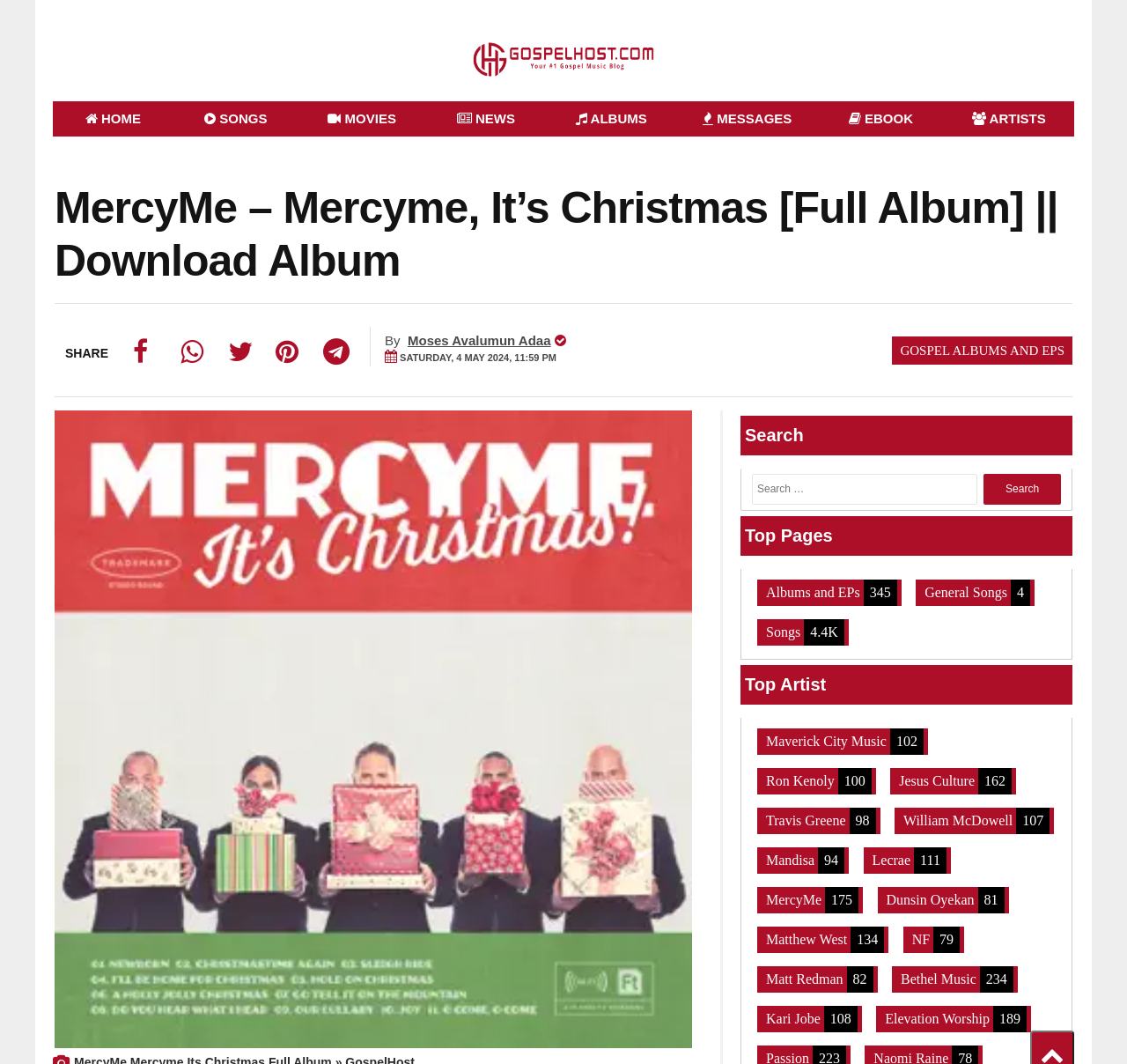Find the bounding box coordinates of the area to click in order to follow the instruction: "Download the album".

[0.048, 0.172, 0.939, 0.268]